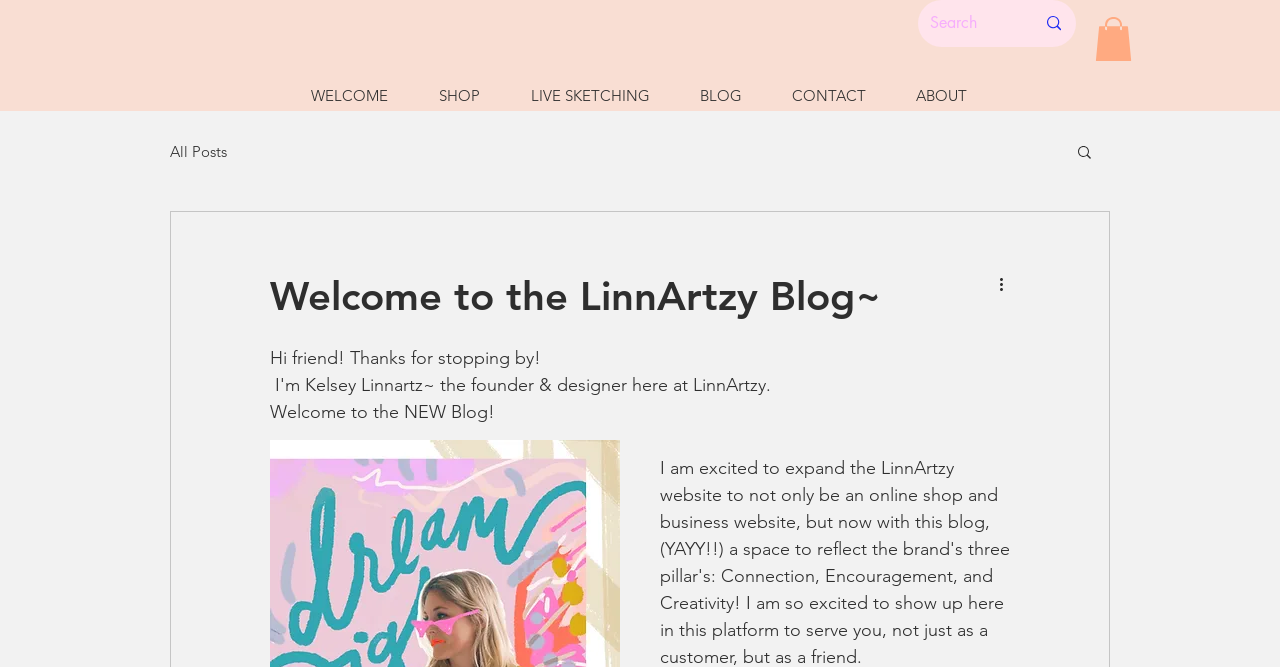Please identify the bounding box coordinates of the clickable area that will fulfill the following instruction: "Click on the Instagram link". The coordinates should be in the format of four float numbers between 0 and 1, i.e., [left, top, right, bottom].

None